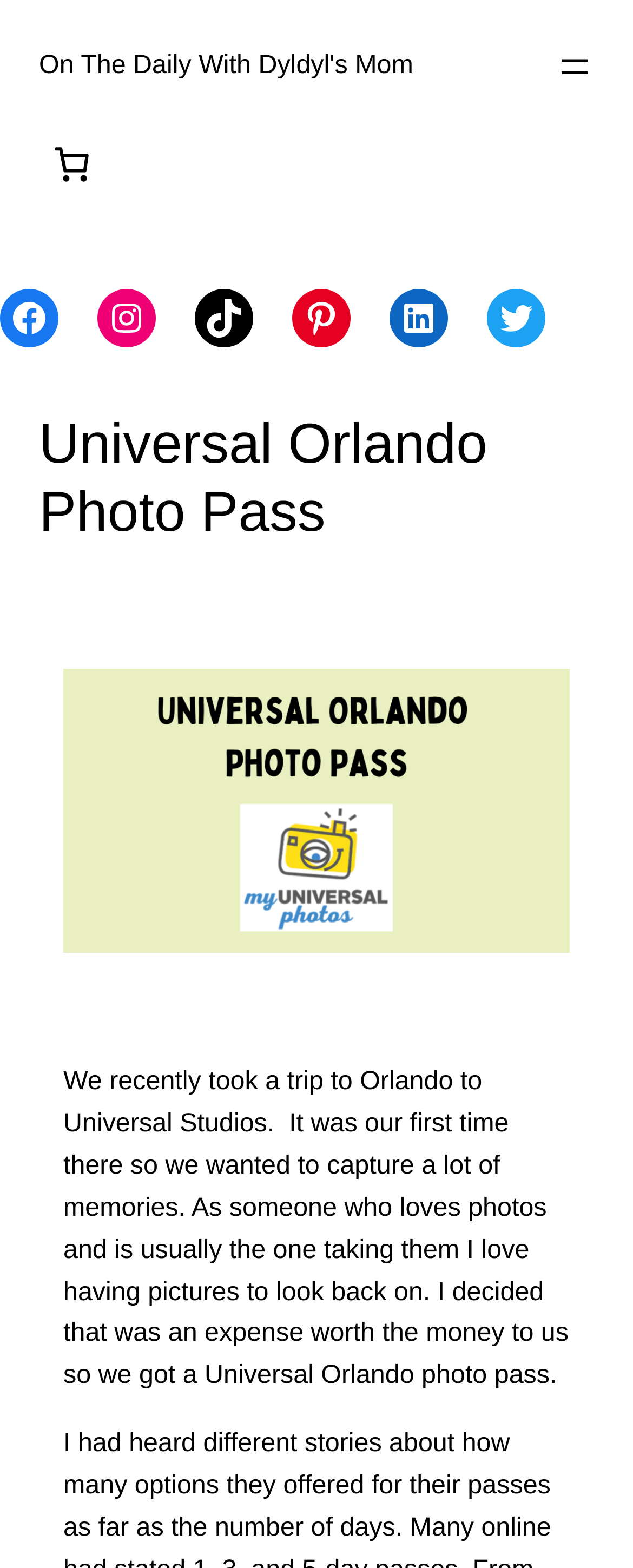Please study the image and answer the question comprehensively:
What is the total price in the cart?

I looked at the button that says '0 items in cart, total price of $0.00' and found the total price.